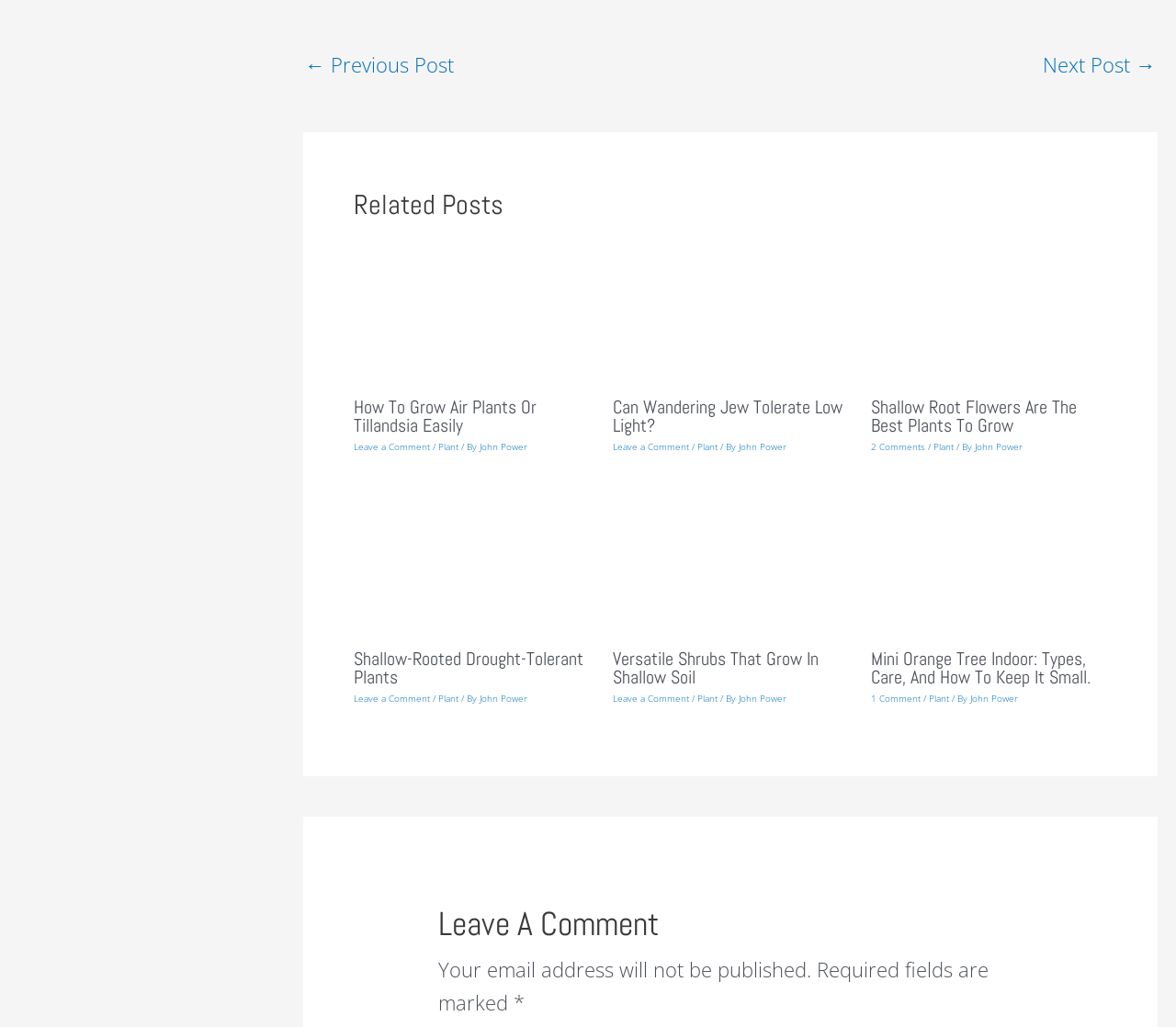What is the purpose of the section at the bottom of the page?
Refer to the image and provide a one-word or short phrase answer.

Leave a comment